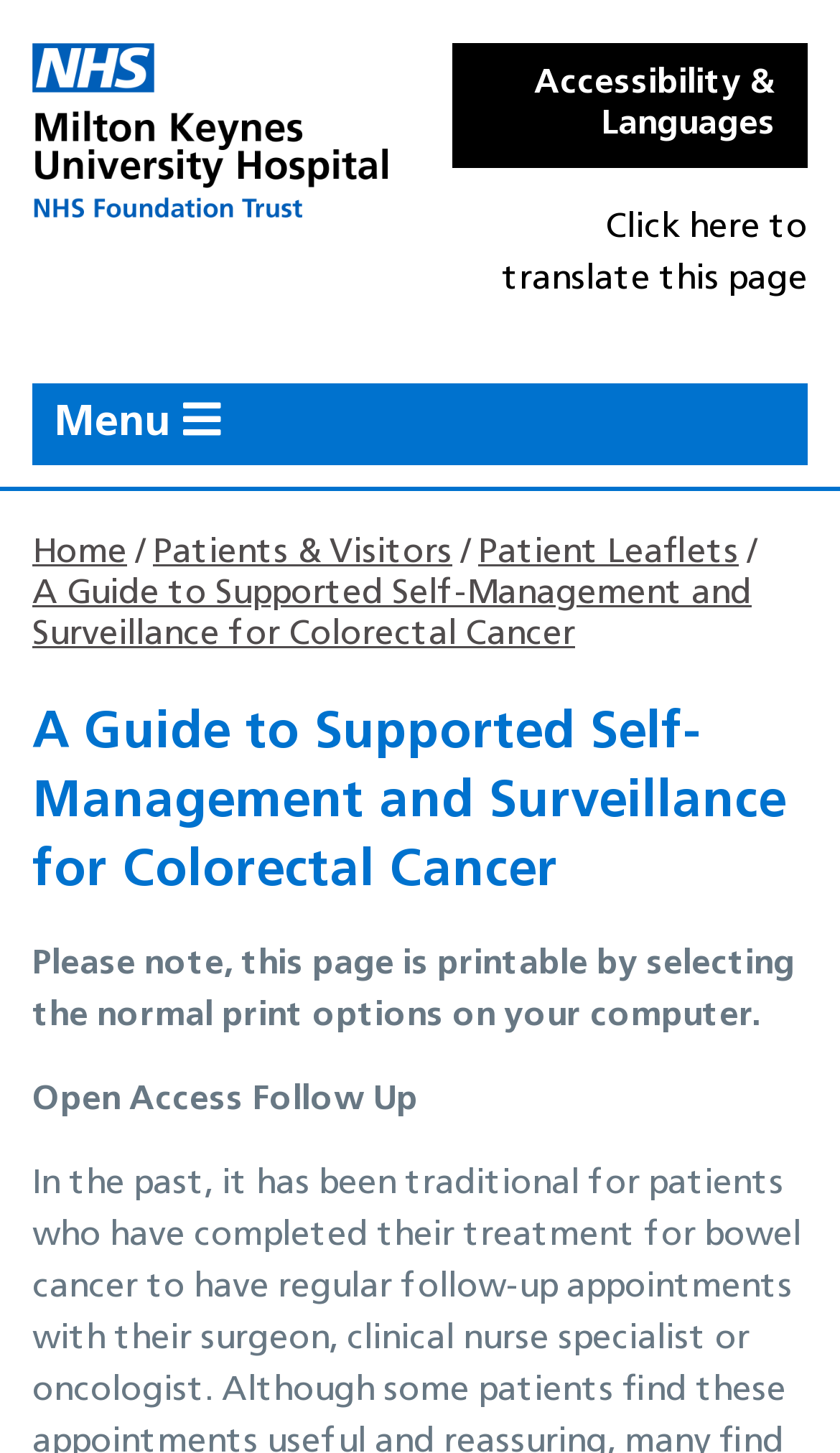Pinpoint the bounding box coordinates for the area that should be clicked to perform the following instruction: "Toggle Contrast".

[0.621, 0.018, 0.949, 0.042]